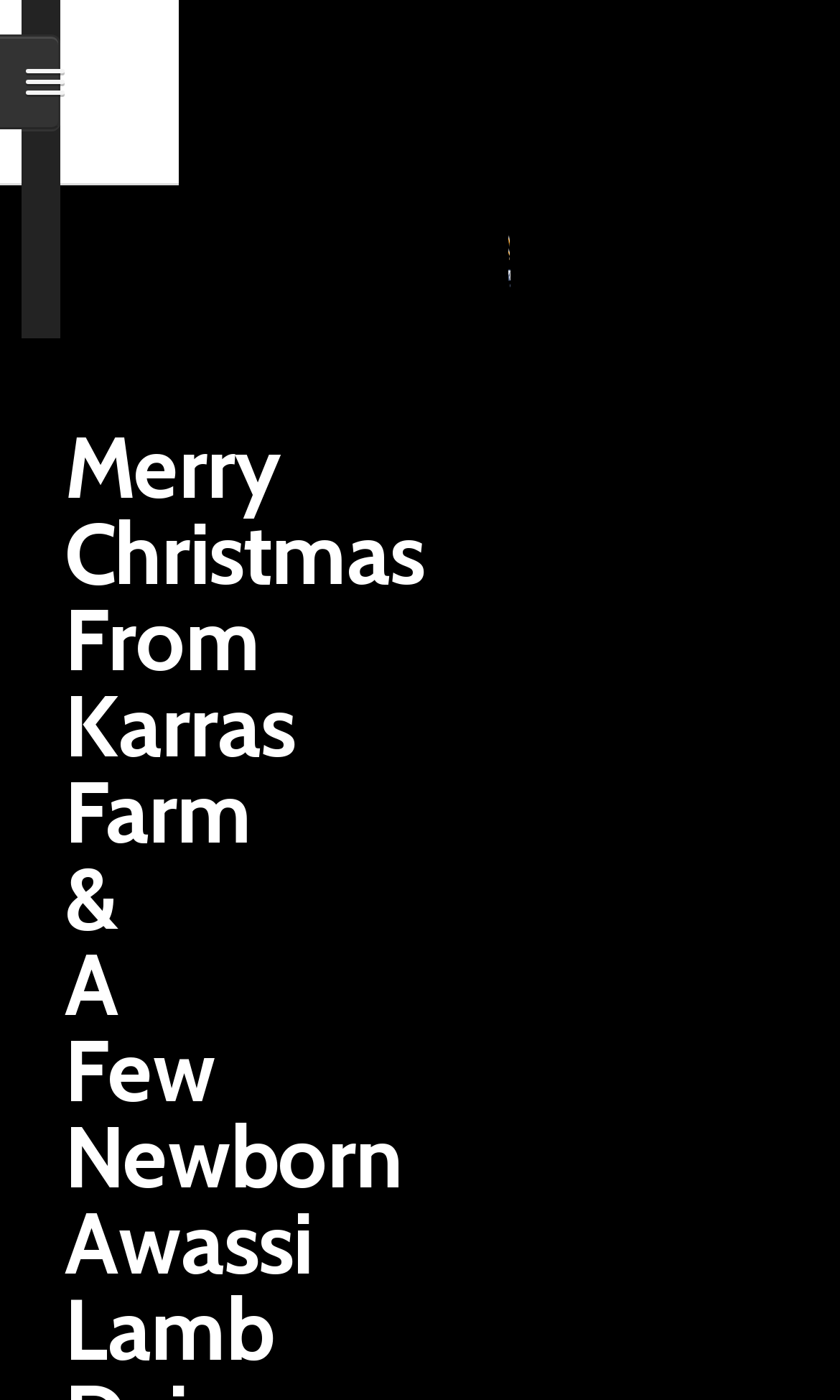Answer the question briefly using a single word or phrase: 
What is the logo positioned at?

top right